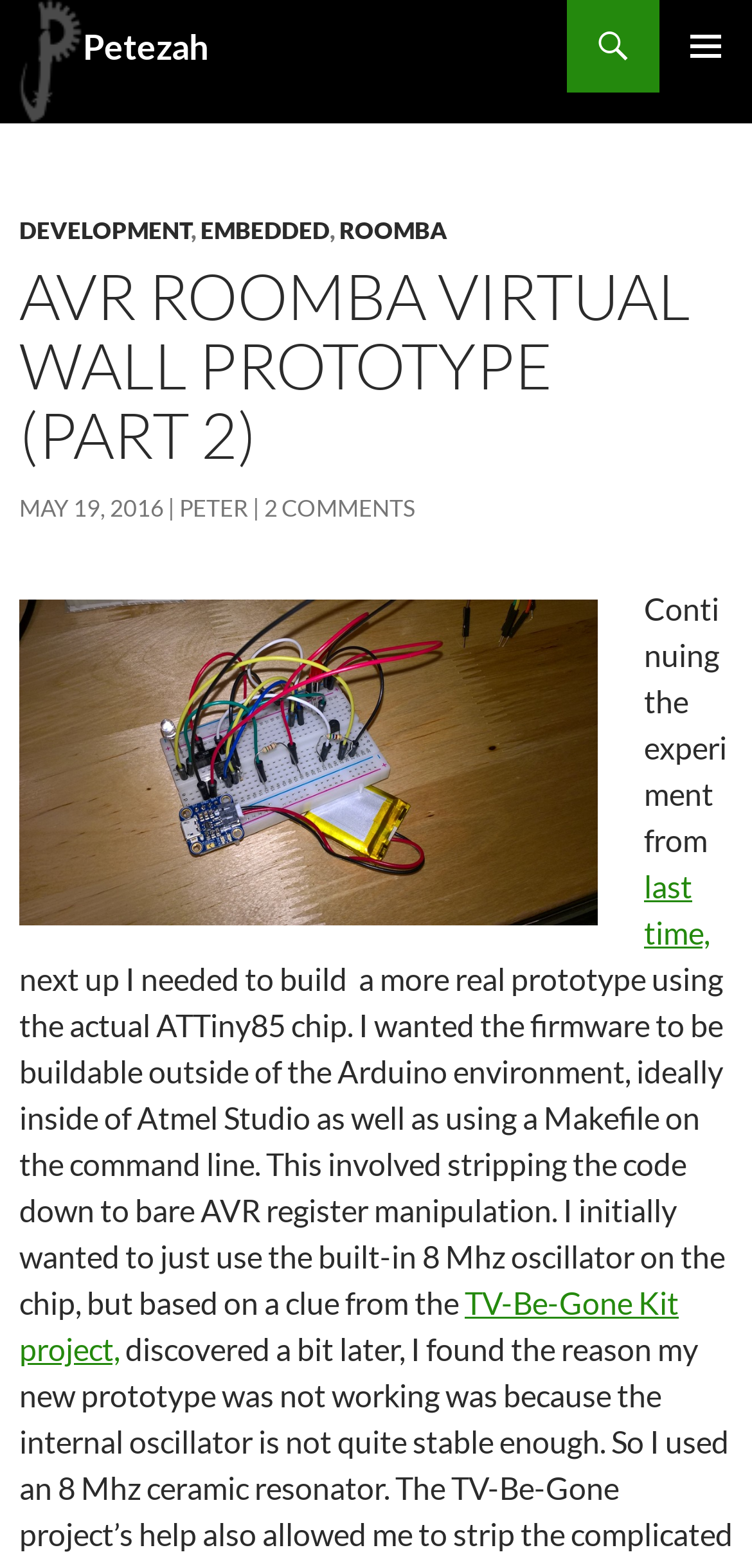Elaborate on the webpage's design and content in a detailed caption.

The webpage is a blog post titled "AVR Roomba Virtual Wall Prototype (part 2)" by Petezah. At the top left, there is a heading with the author's name, accompanied by a small image and a link to the author's profile. On the top right, there is a primary menu button with an icon.

Below the heading, there is a link to skip to the content, followed by a header section with links to different categories, including "DEVELOPMENT", "EMBEDDED", and "ROOMBA". The title of the blog post is prominently displayed in a large font, with the date "MAY 19, 2016" and the author's name "PETER" below it.

The main content of the blog post starts with a paragraph of text, which continues the experiment from last time, discussing the need to build a more real prototype using the actual ATTiny85 chip. The text is accompanied by an image of a breadboard ATTiny virtual wall, which takes up most of the width of the page.

The text continues below the image, discussing the firmware and the need to strip the code down to bare AVR register manipulation. There is a link to the "TV-Be-Gone Kit project" within the text. At the bottom of the page, there is a link to "2 COMMENTS", indicating that there are comments on the post.